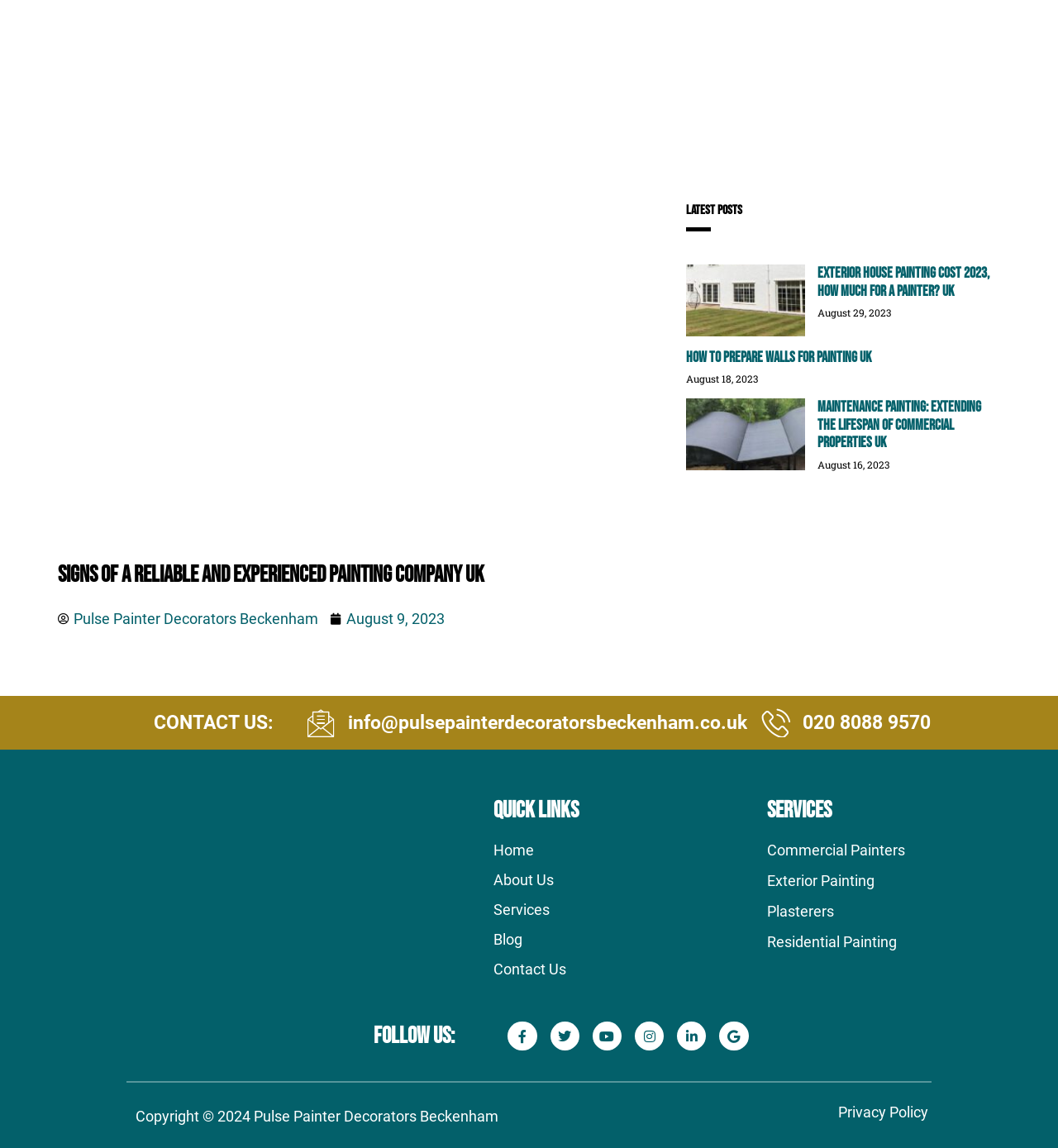How can you contact the company?
Please provide a comprehensive answer based on the information in the image.

The contact information can be found in the 'CONTACT US:' section, where the phone number is '020 8088 9570' and the email address is 'info@pulsepainterdecoratorsbeckenham.co.uk'.